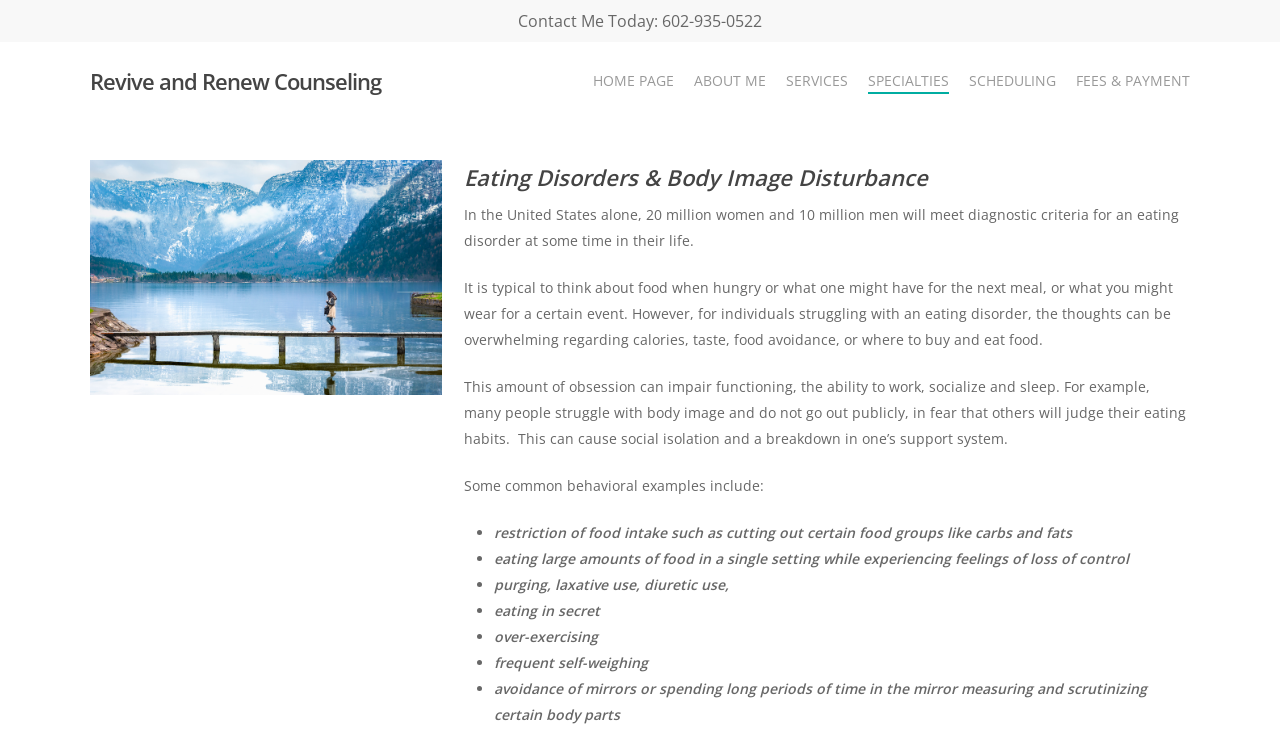What is the topic of the main content on the webpage?
Based on the image, give a one-word or short phrase answer.

Eating Disorders